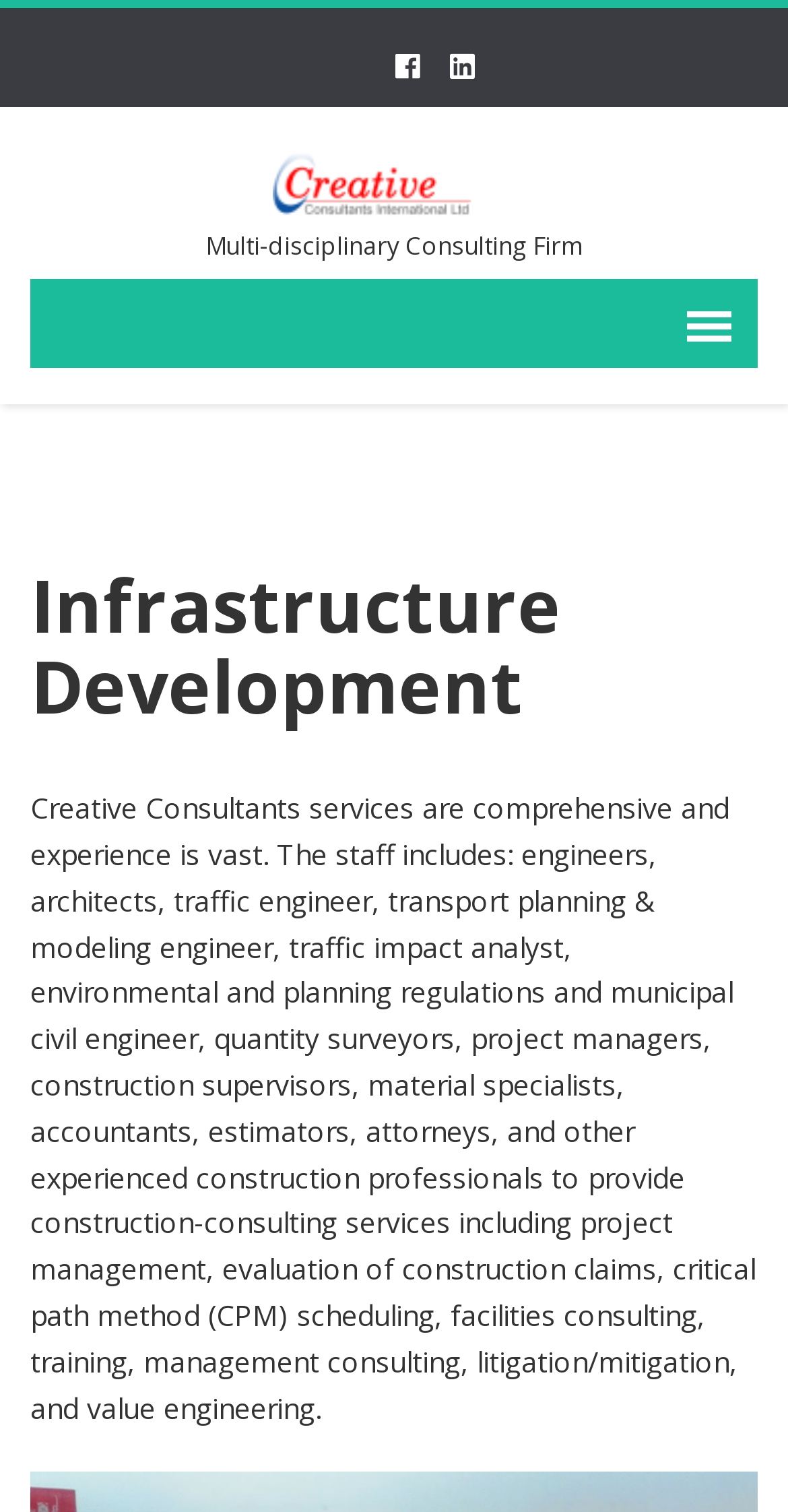Can you give a comprehensive explanation to the question given the content of the image?
How would you describe Creative Consultants' experience?

I found this answer by reading the StaticText element which mentions that 'Creative Consultants services are comprehensive and experience is vast'.